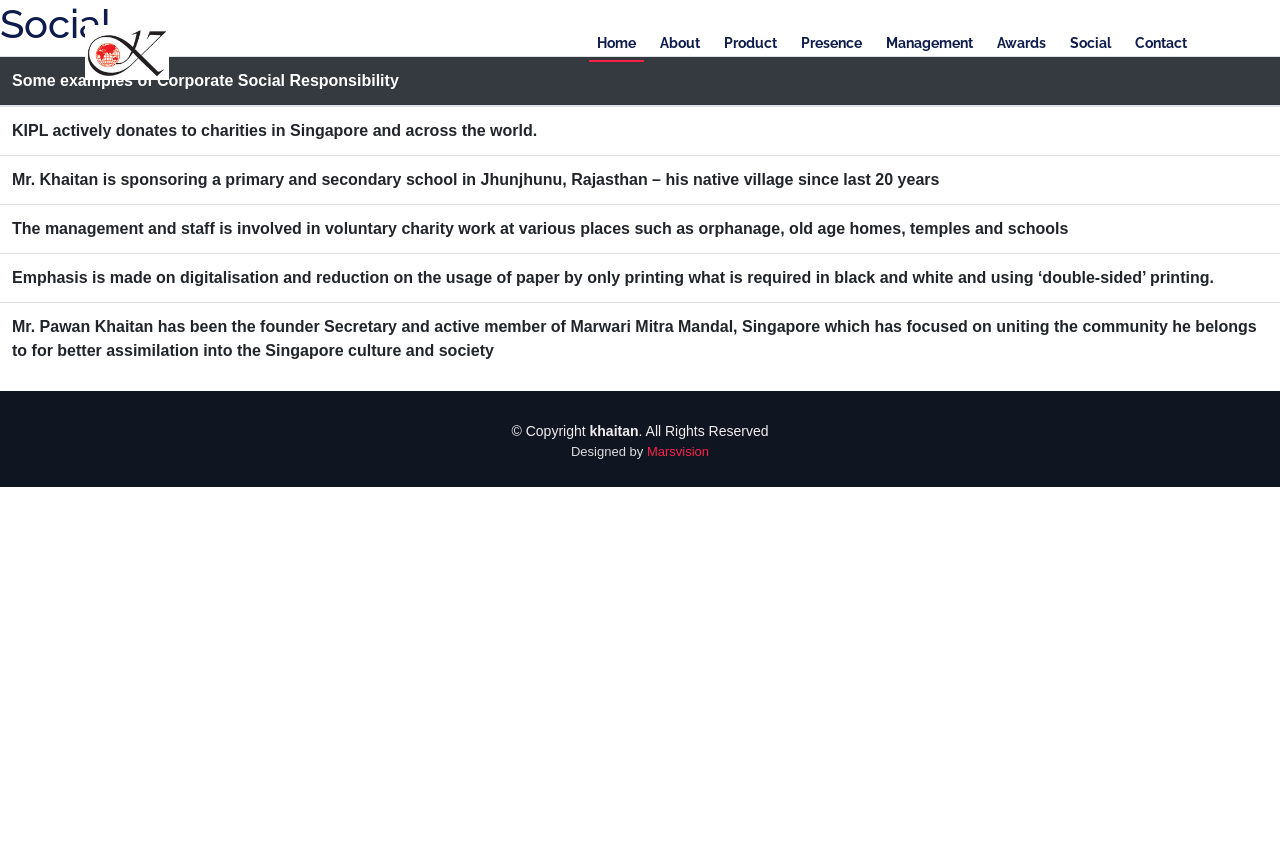Identify the bounding box coordinates of the clickable section necessary to follow the following instruction: "Click About". The coordinates should be presented as four float numbers from 0 to 1, i.e., [left, top, right, bottom].

[0.509, 0.029, 0.553, 0.072]